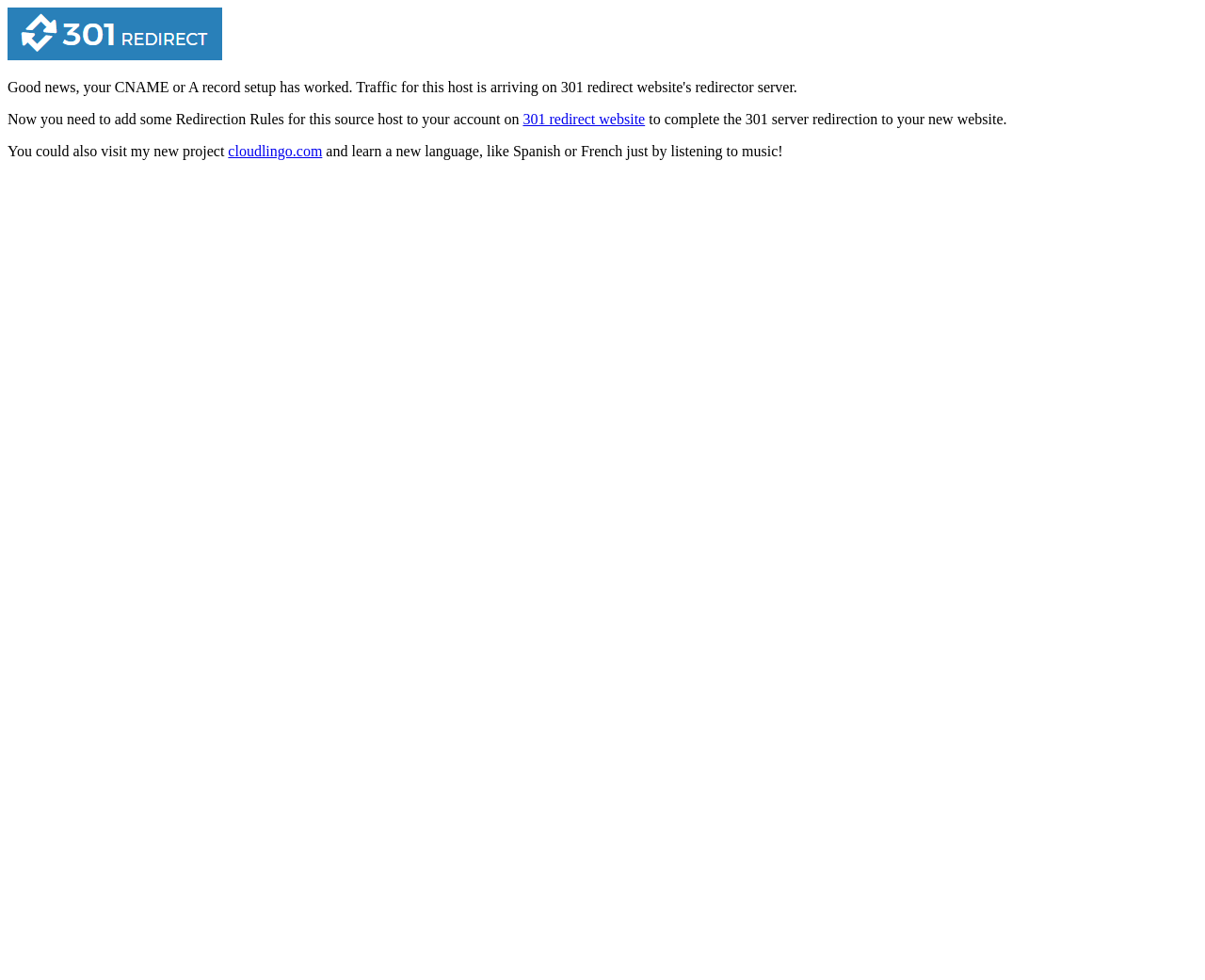Give an extensive and precise description of the webpage.

The webpage is titled "Host Name DNS Setup Success" and appears to be a setup guide or tutorial. At the top left of the page, there is a small image. Below the image, there is a paragraph of text that instructs the user to add redirection rules for the source host to their account. This text is followed by a link to "301 redirect website", which is likely a resource to help with this step. The paragraph continues, explaining that this will complete the 301 server redirection to the new website.

Below this paragraph, there is another sentence that mentions a new project, with a link to "cloudlingo.com". This link is likely a promotional or related resource. The sentence continues, describing the project as a way to learn a new language, such as Spanish or French, by listening to music. Overall, the page appears to be a setup guide with some additional promotional content.